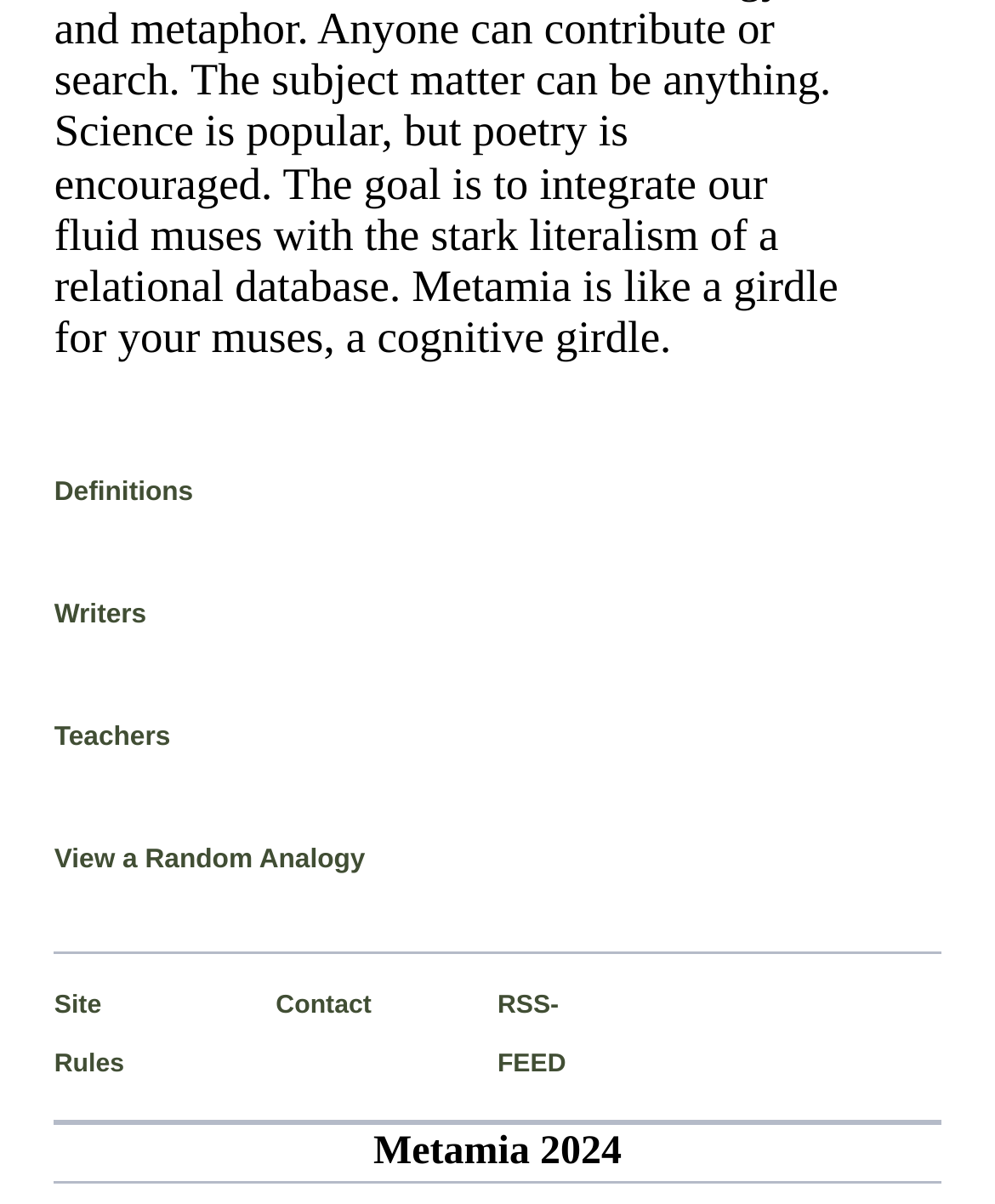Please analyze the image and provide a thorough answer to the question:
Are there any links related to contact information on the webpage?

I found a link with the text 'Contact' and bounding box coordinates [0.277, 0.793, 0.299, 0.883], indicating it is related to contact information and located on the webpage.